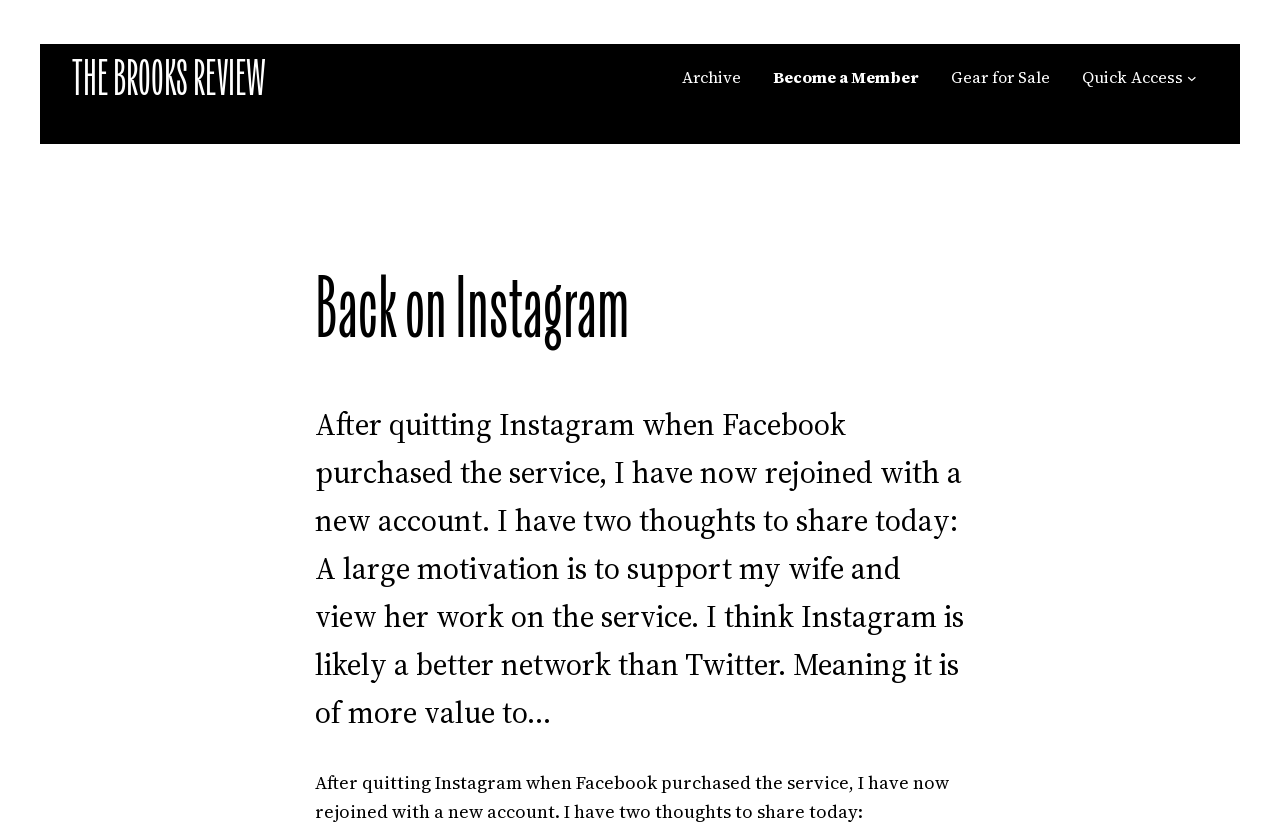How many links are in the navigation menu?
Based on the image, answer the question in a detailed manner.

I counted the number of link elements within the navigation element with the description 'follow-along', which are 'Archive', 'Become a Member', 'Gear for Sale', 'Quick Access', and the 'Quick Access submenu' button.